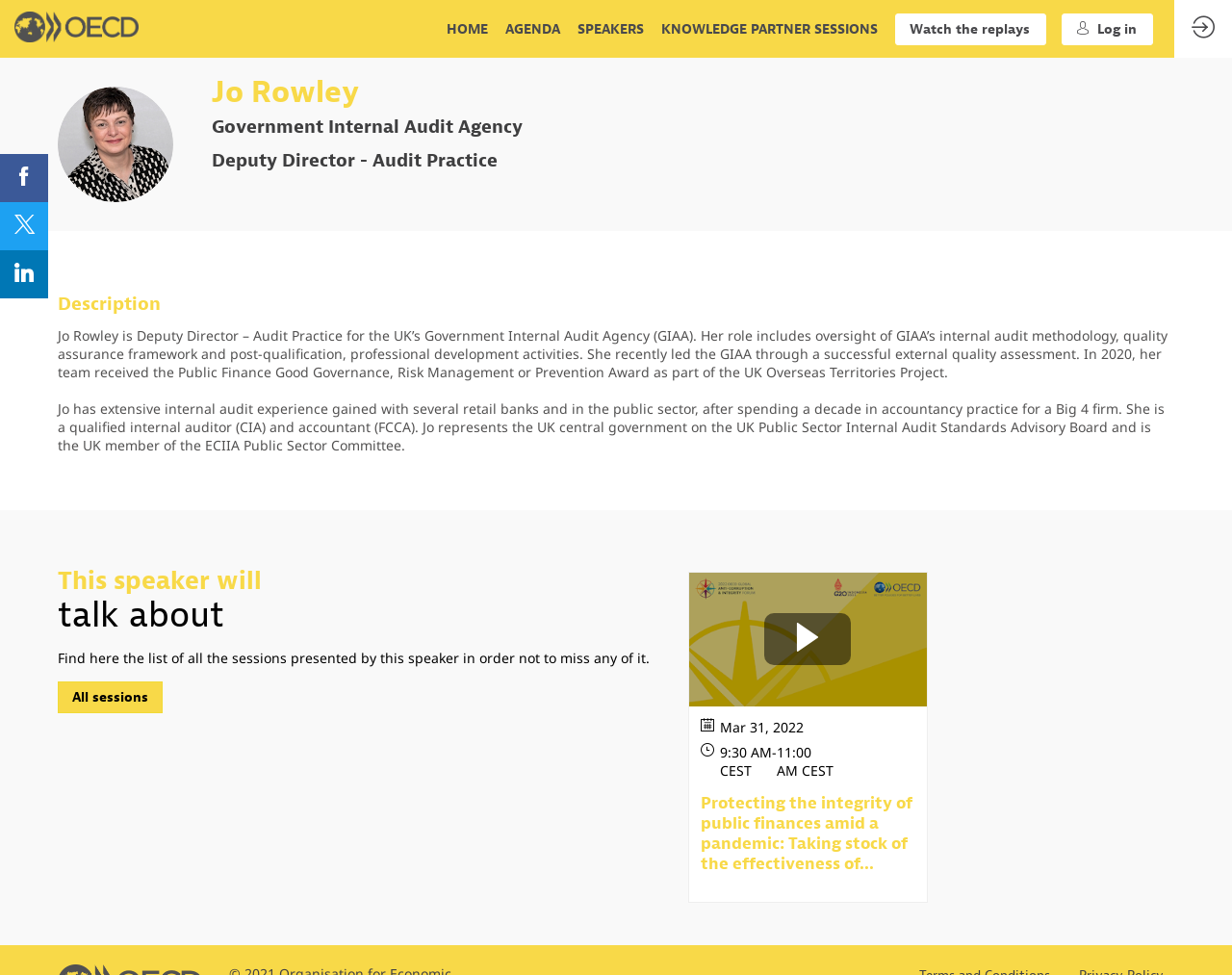Respond to the question below with a single word or phrase:
How many links are there in the top navigation menu?

5